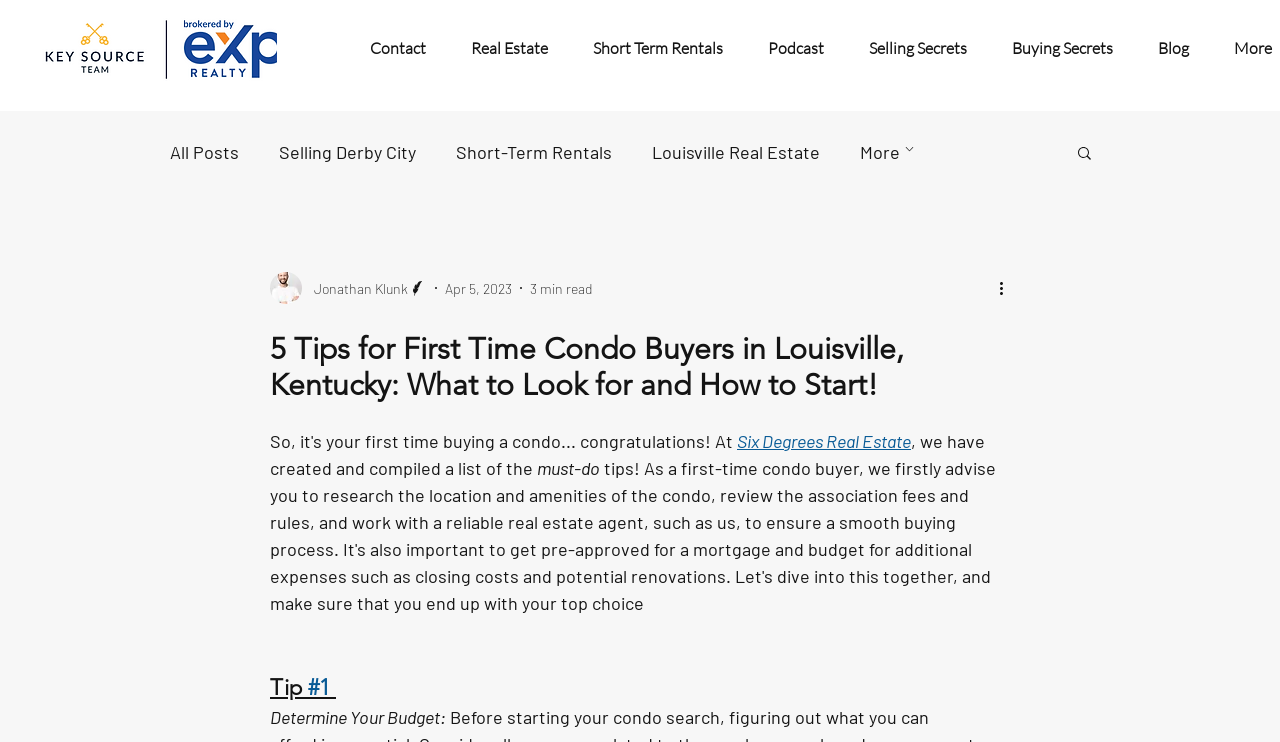Describe all the key features of the webpage in detail.

The webpage is about Six Degrees Real Estate, specifically providing tips for first-time condo buyers in Louisville, Kentucky. At the top, there is a navigation menu with links to "Contact", "Real Estate", "Short Term Rentals", "Podcast", "Selling Secrets", "Buying Secrets", and "Blog". Below the navigation menu, there is a section with a logo image and a link to "KEY SOURCE.png".

On the left side, there is a sidebar with a navigation menu labeled "blog" that contains links to "All Posts", "Selling Derby City", "Short-Term Rentals", "Louisville Real Estate", and "More". The "More" link has a dropdown arrow icon.

In the main content area, there is a heading that reads "5 Tips for First Time Condo Buyers in Louisville, Kentucky: What to Look for and How to Start!". Below the heading, there is a section with the author's information, including a photo, name "Jonathan Klunk", and title "Writer". The section also displays the date "Apr 5, 2023" and an estimated reading time of "3 min read".

The main content is divided into sections, each with a heading and a brief description. The first section is labeled "Tip #1" and has a subheading "Determine Your Budget:". The text explains the importance of determining one's budget before starting a condo search.

There are also several buttons and links throughout the page, including a "Search" button, a "More actions" button, and links to "Six Degrees Real Estate" and other related topics.